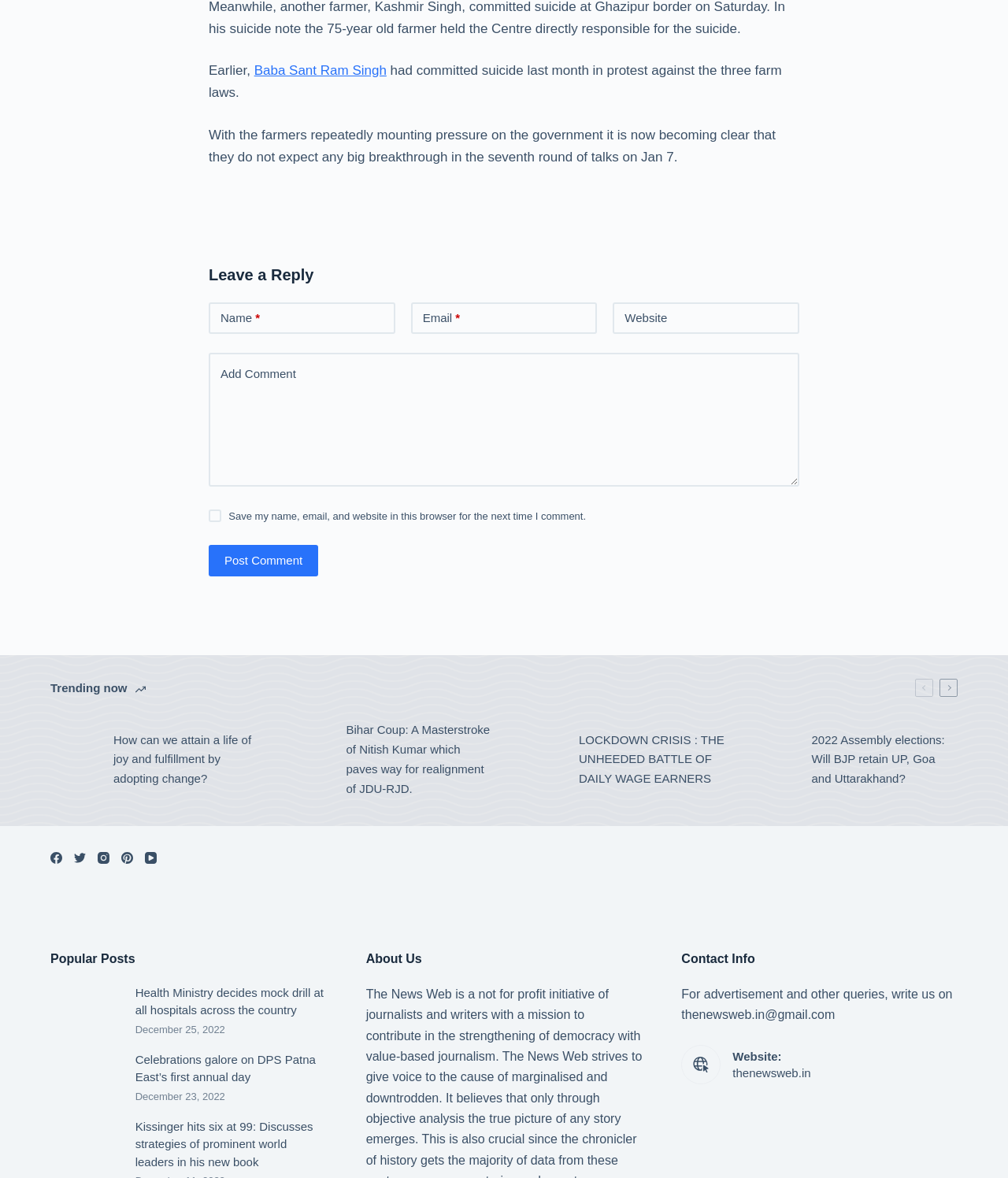What is the purpose of the text box labeled 'Name'?
Look at the image and answer with only one word or phrase.

To input name